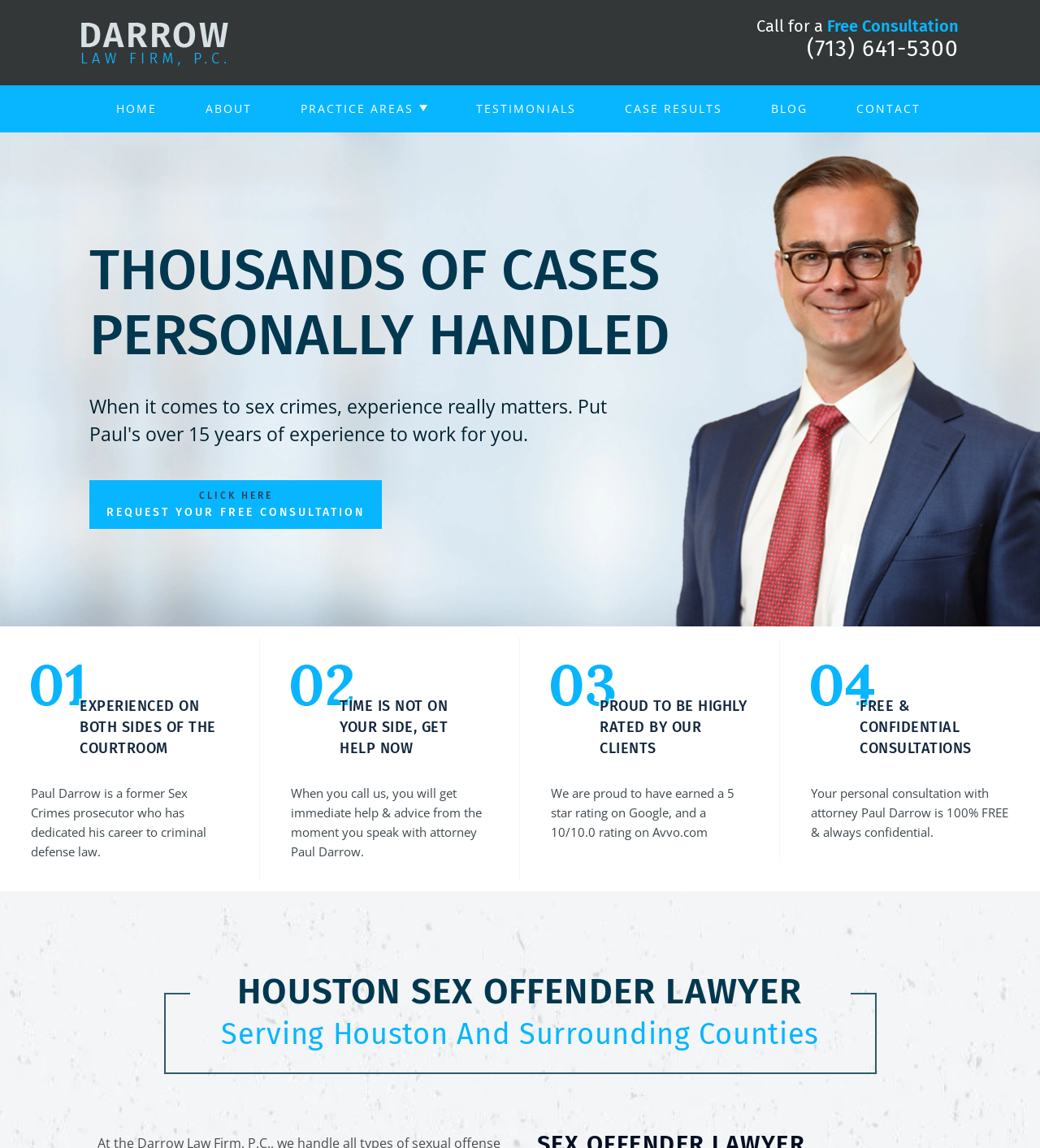Provide the bounding box coordinates of the HTML element described by the text: "(713) 641-5300". The coordinates should be in the format [left, top, right, bottom] with values between 0 and 1.

[0.776, 0.033, 0.922, 0.052]